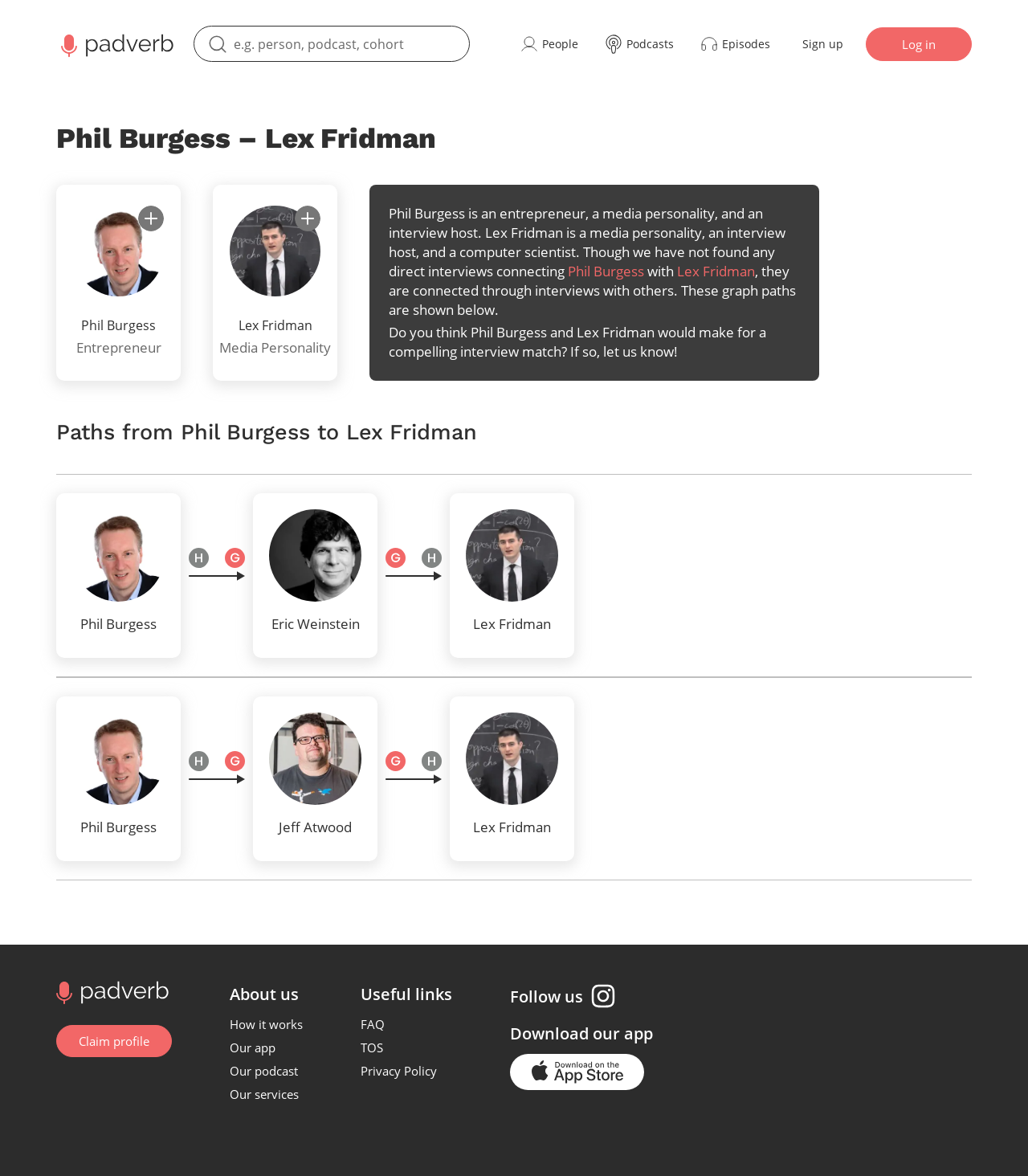Using the information in the image, give a comprehensive answer to the question: 
What is the purpose of the 'Subscribe' button?

The 'Subscribe' button is used to subscribe to a person, such as Phil Burgess or Lex Fridman, to receive updates or notifications about their interviews or activities.